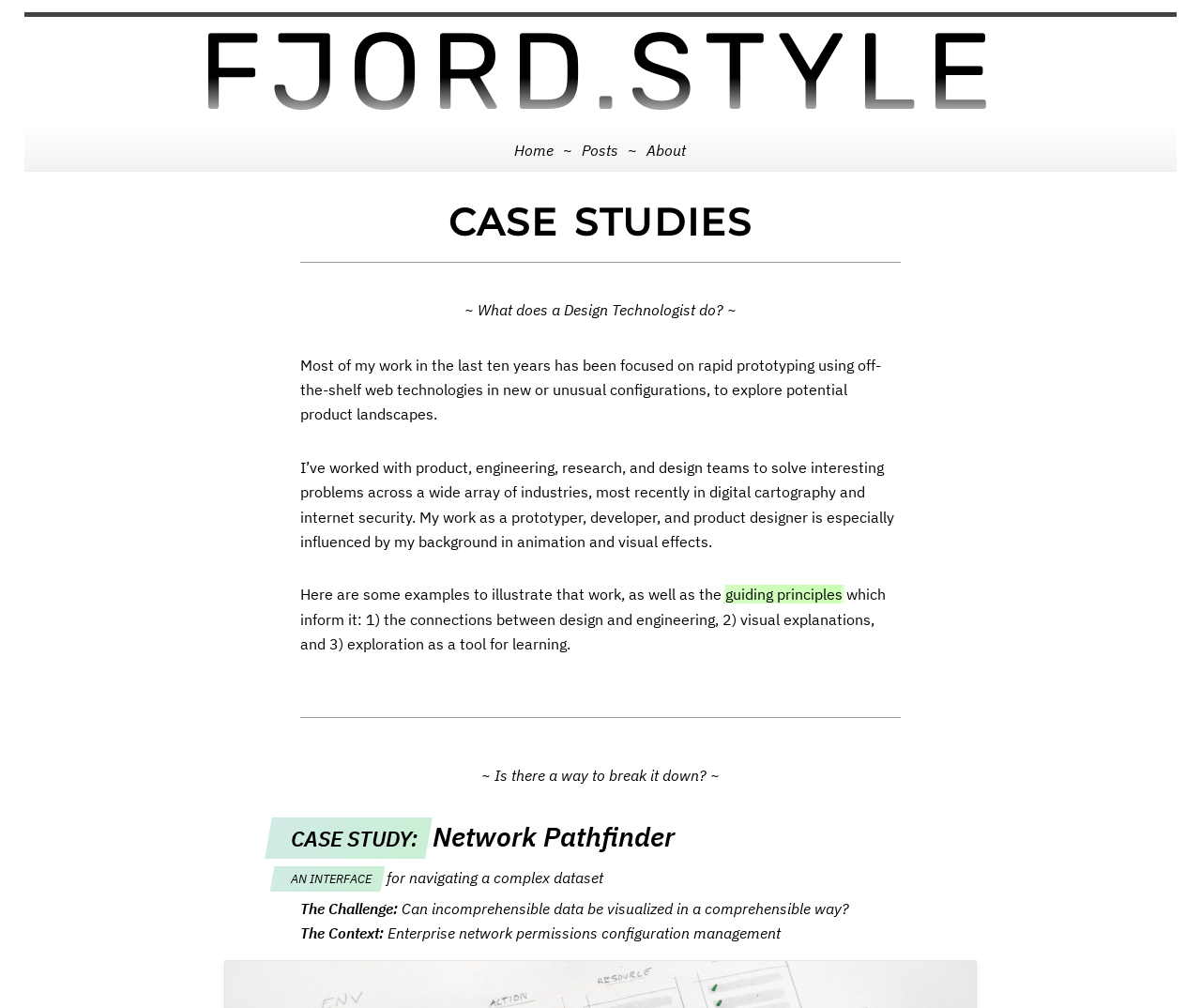Given the element description Home, identify the bounding box coordinates for the UI element on the webpage screenshot. The format should be (top-left x, top-left y, bottom-right x, bottom-right y), with values between 0 and 1.

[0.429, 0.137, 0.461, 0.162]